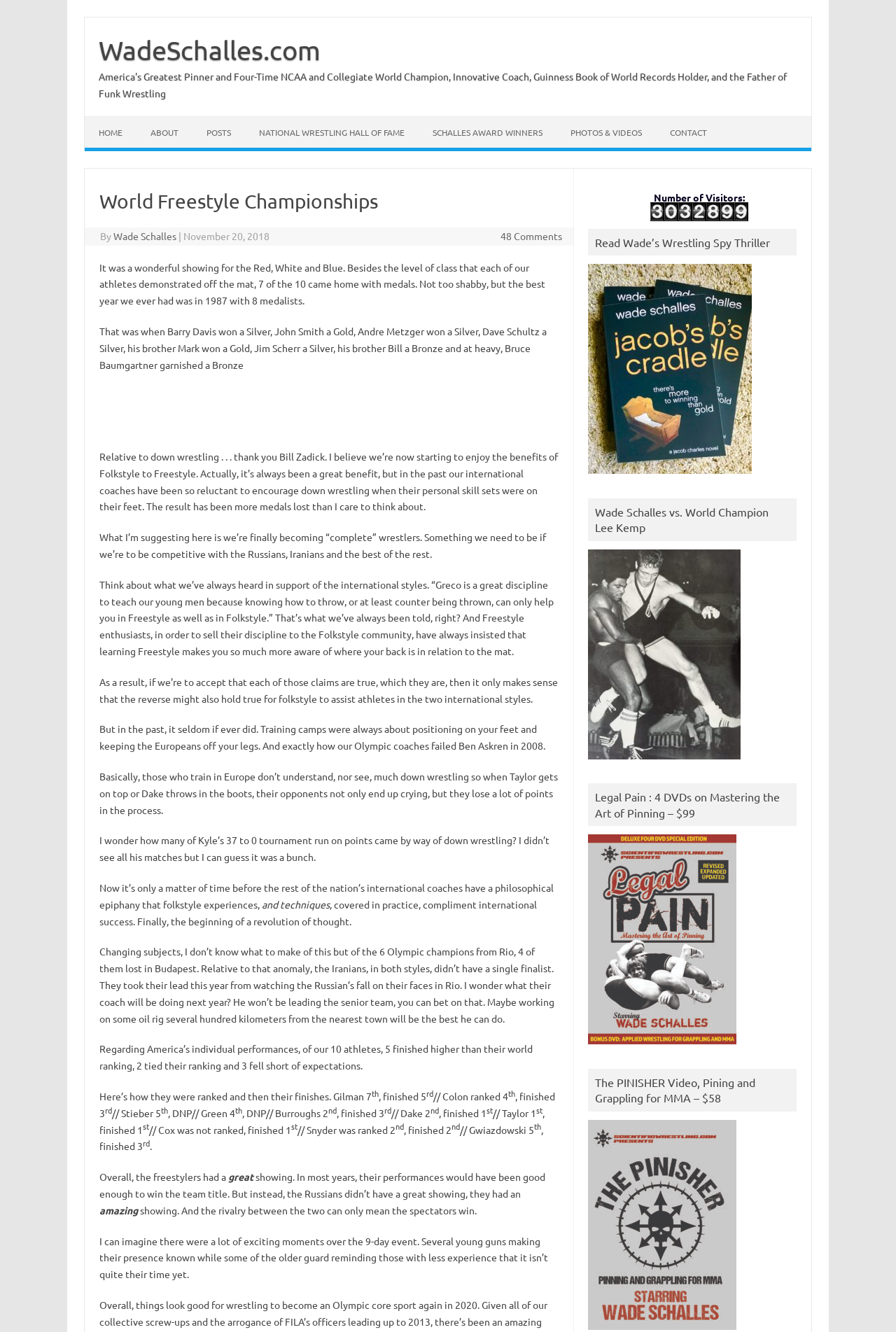Please determine the bounding box coordinates of the element's region to click for the following instruction: "Click the link to Wade Schalles".

[0.127, 0.172, 0.197, 0.182]